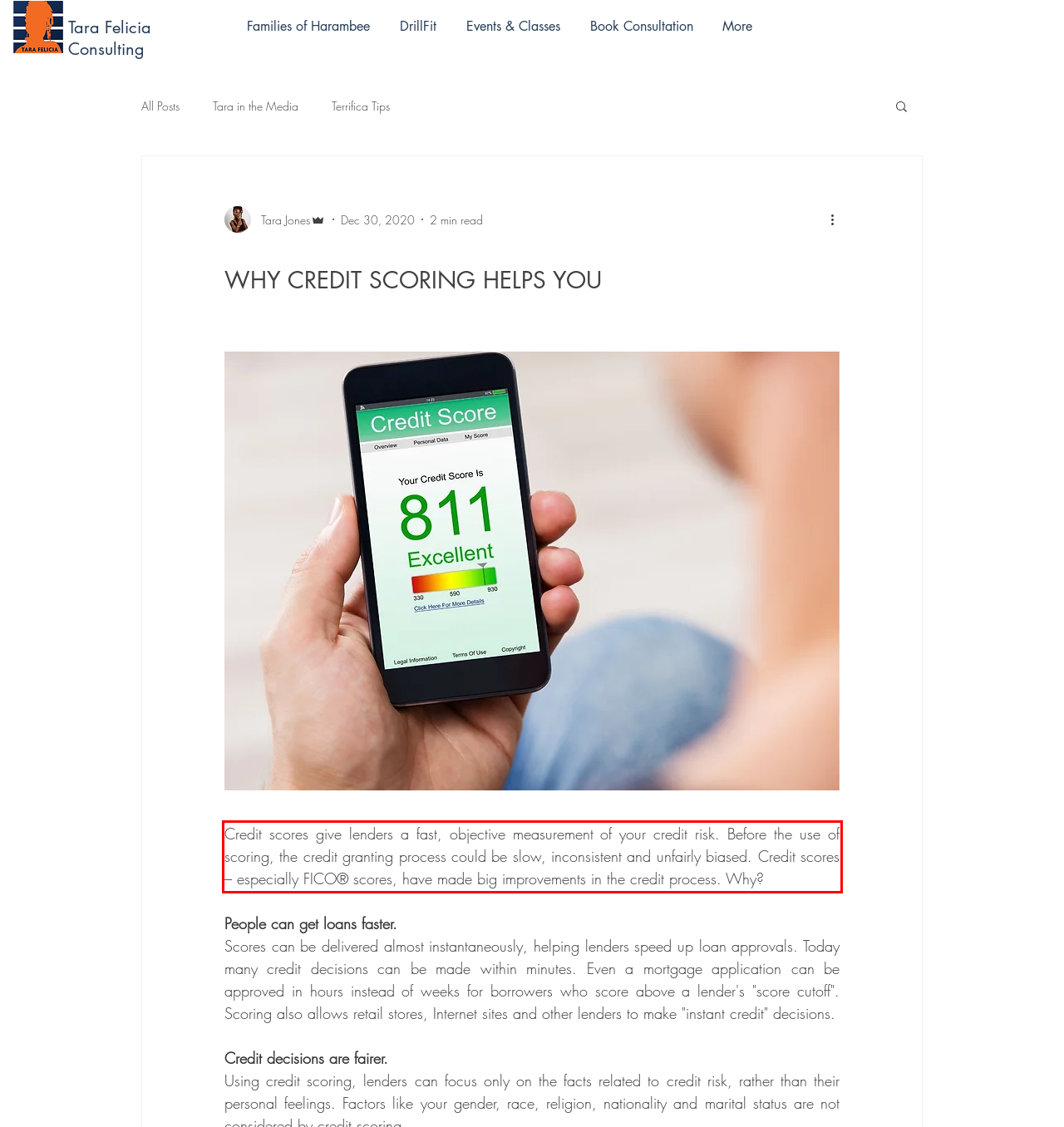From the given screenshot of a webpage, identify the red bounding box and extract the text content within it.

Credit scores give lenders a fast, objective measurement of your credit risk. Before the use of scoring, the credit granting process could be slow, inconsistent and unfairly biased. Credit scores – especially FICO® scores, have made big improvements in the credit process. Why?